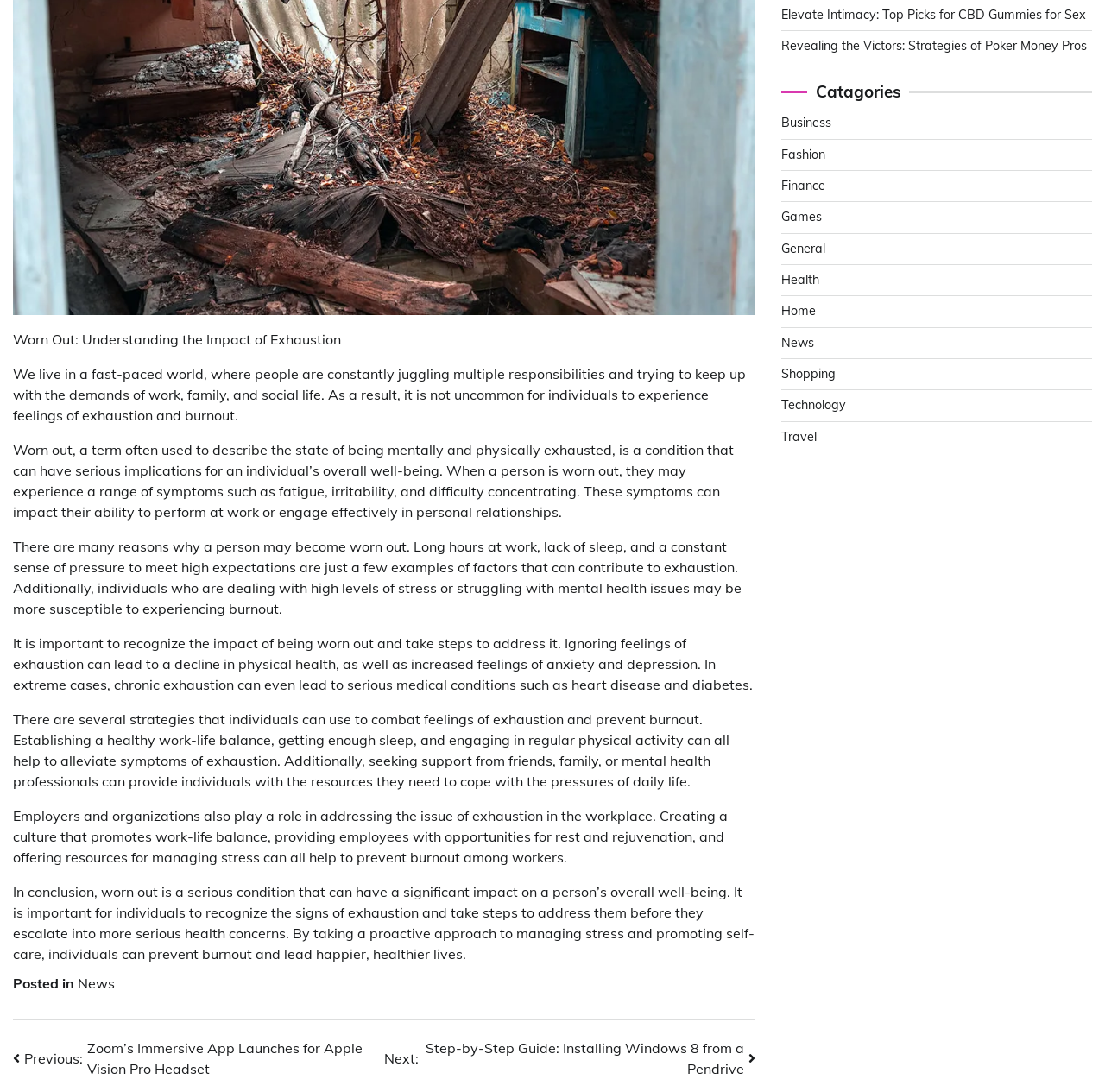Given the element description, predict the bounding box coordinates in the format (top-left x, top-left y, bottom-right x, bottom-right y). Make sure all values are between 0 and 1. Here is the element description: News

[0.07, 0.893, 0.104, 0.908]